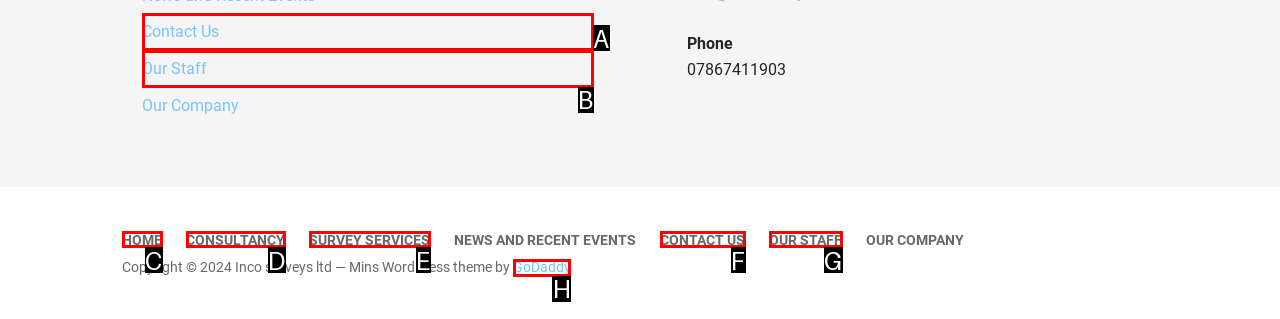Specify which element within the red bounding boxes should be clicked for this task: visit GoDaddy Respond with the letter of the correct option.

H